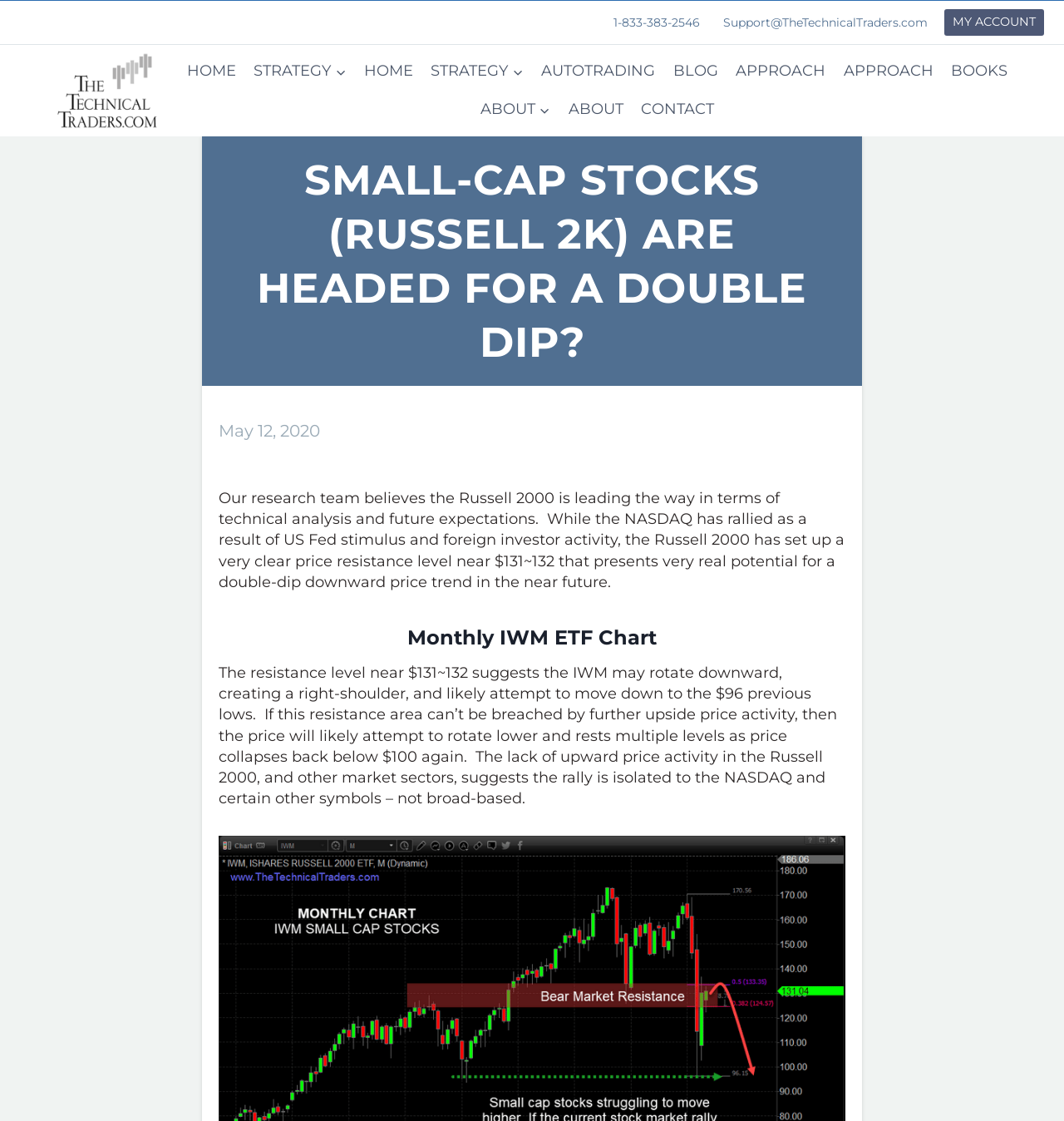Refer to the element description Support@TheTechnicalTraders.com and identify the corresponding bounding box in the screenshot. Format the coordinates as (top-left x, top-left y, bottom-right x, bottom-right y) with values in the range of 0 to 1.

[0.666, 0.013, 0.88, 0.027]